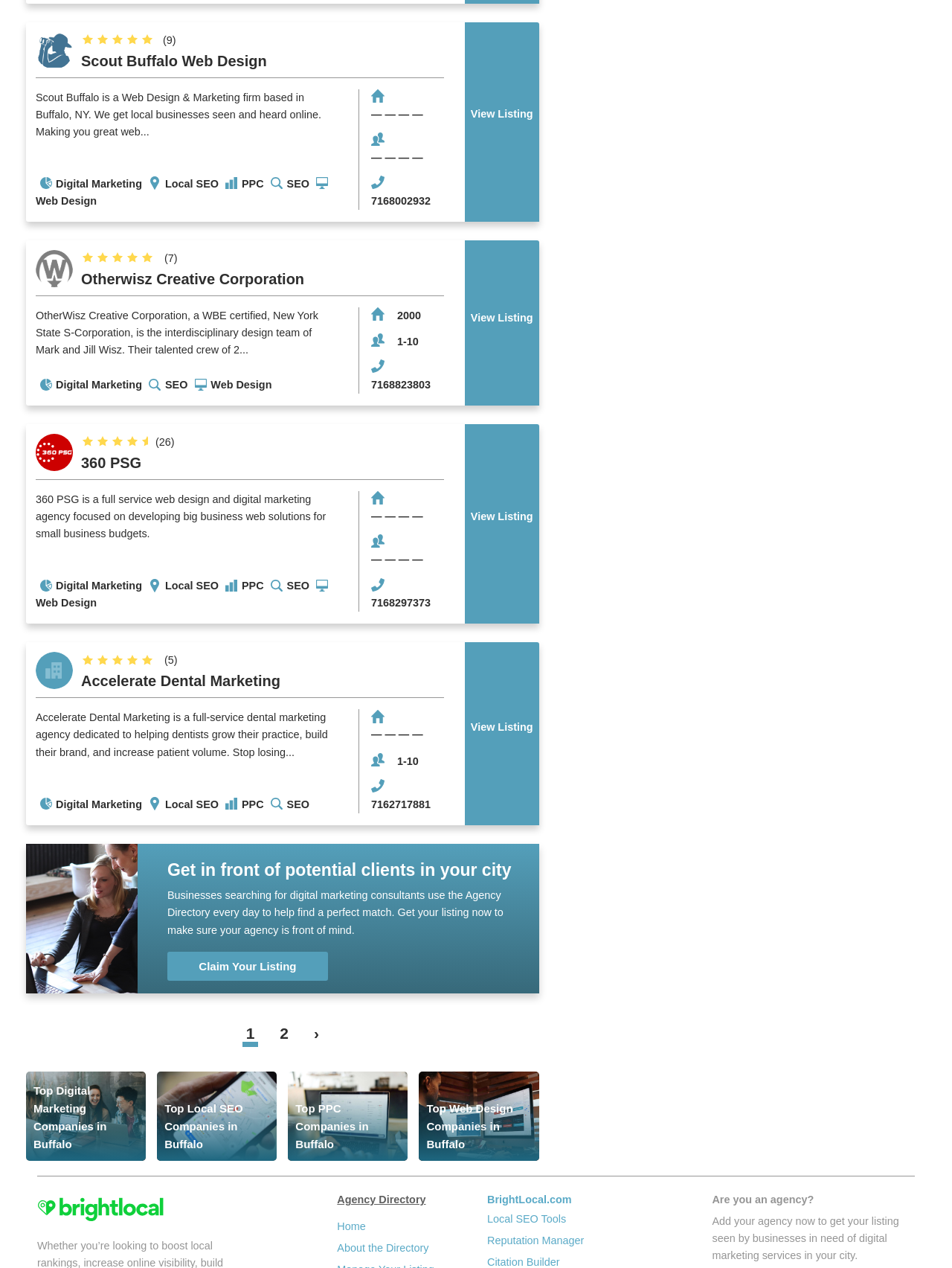Please examine the image and provide a detailed answer to the question: What is the phone number of 360 PSG?

I found the phone number of 360 PSG by looking at the link with the phone number '7168297373' next to the image with the description 'Phone number'.